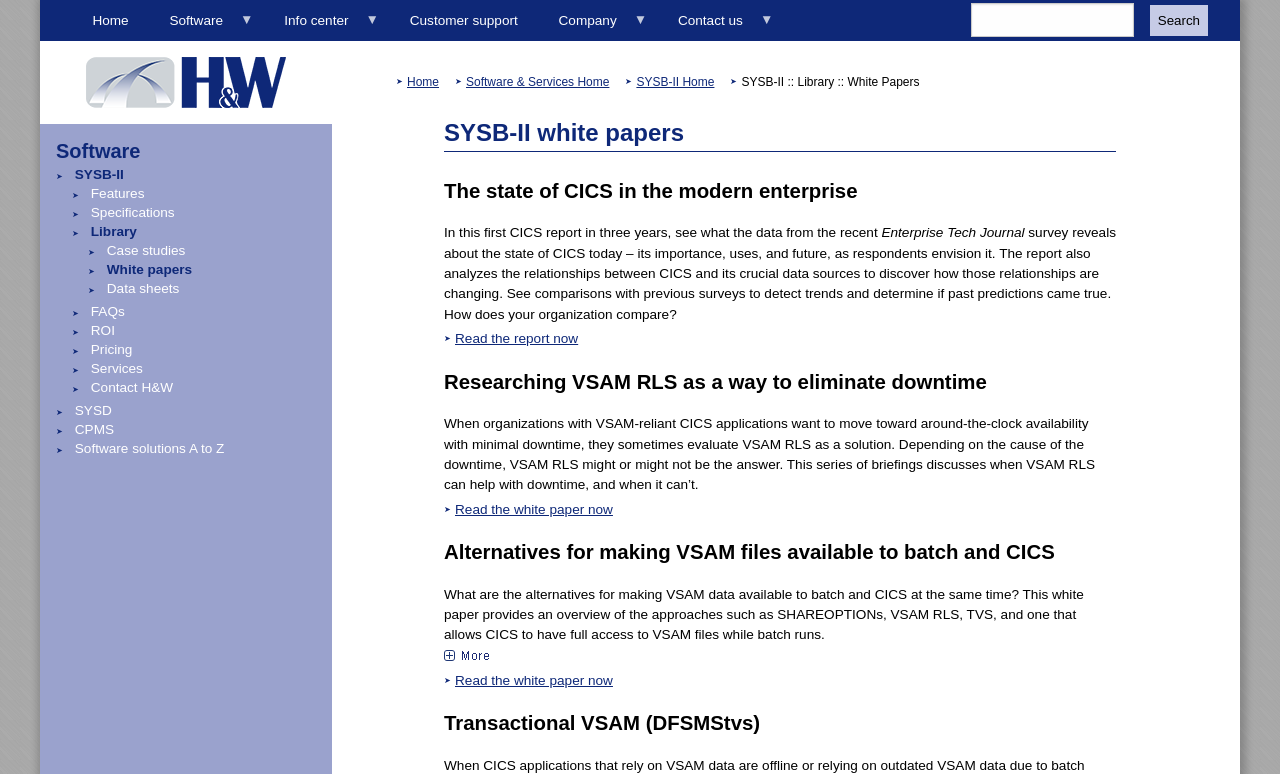Can you specify the bounding box coordinates for the region that should be clicked to fulfill this instruction: "Go to Home page".

[0.056, 0.0, 0.116, 0.053]